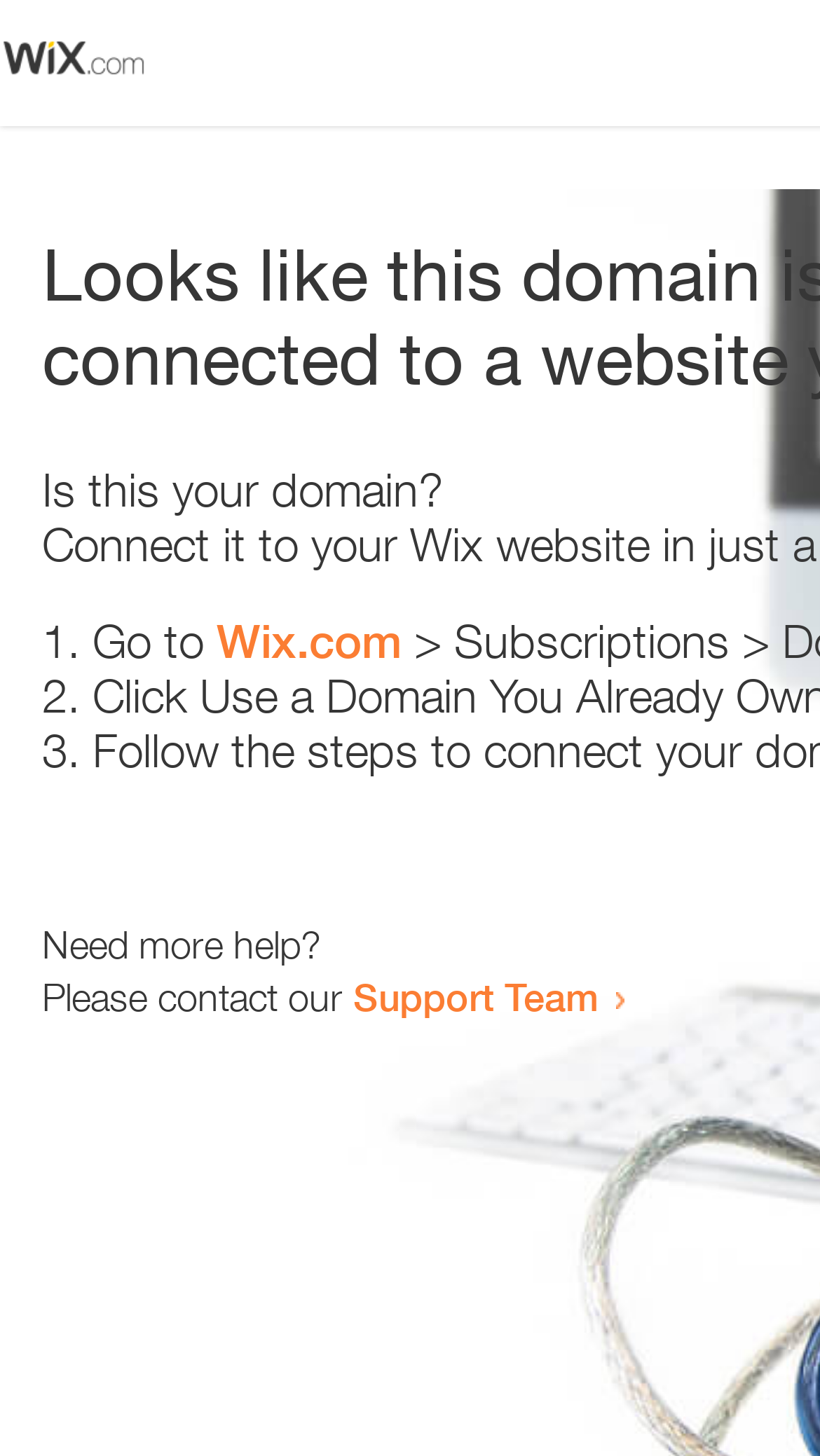Create a detailed summary of the webpage's content and design.

The webpage appears to be an error page, with a small image at the top left corner. Below the image, there is a question "Is this your domain?" in a prominent position. 

To the right of the question, there is a numbered list with three items. The first item starts with "1." and suggests going to "Wix.com". The second item starts with "2." and the third item starts with "3.", but their contents are not specified. 

Further down the page, there is a message "Need more help?" followed by a sentence "Please contact our Support Team" with a link to the Support Team.